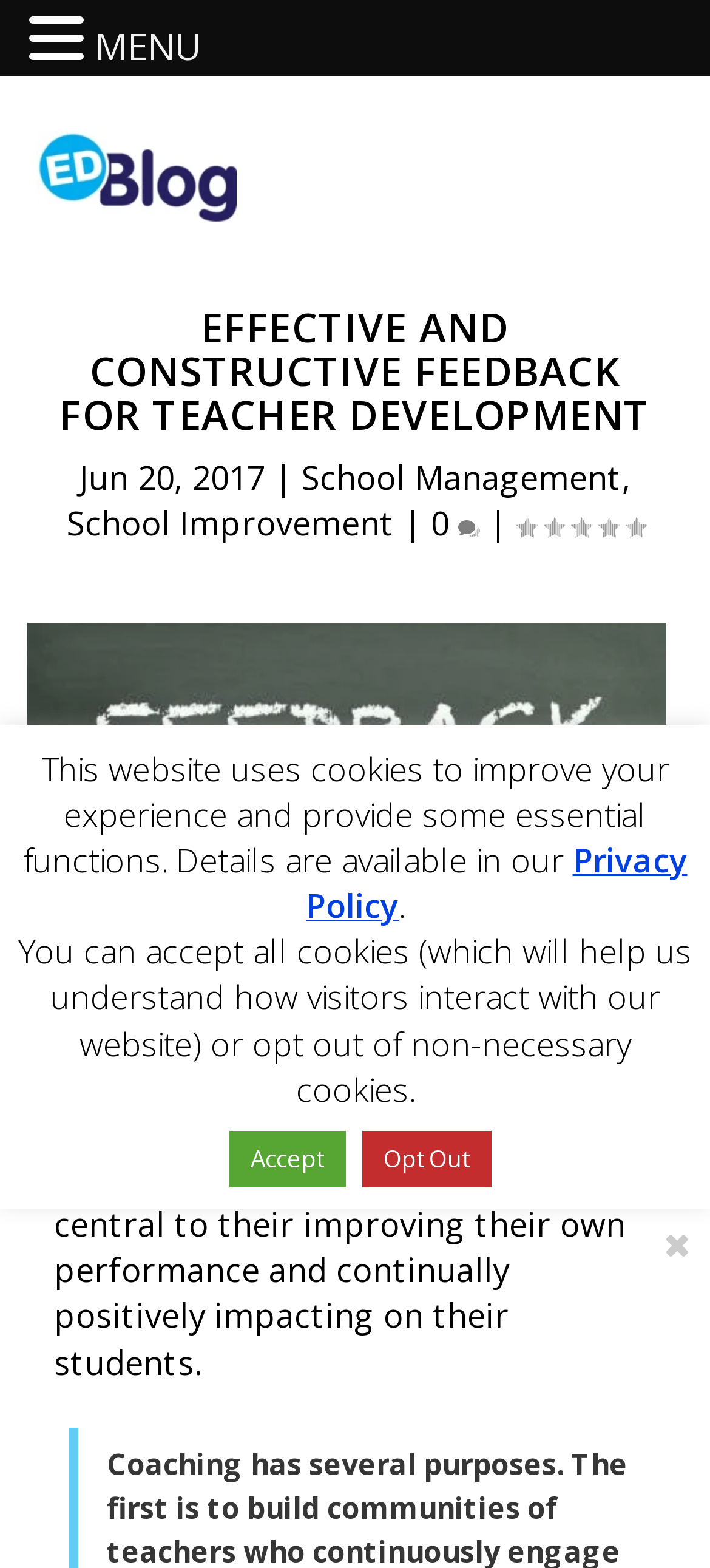Extract the heading text from the webpage.

EFFECTIVE AND CONSTRUCTIVE FEEDBACK FOR TEACHER DEVELOPMENT